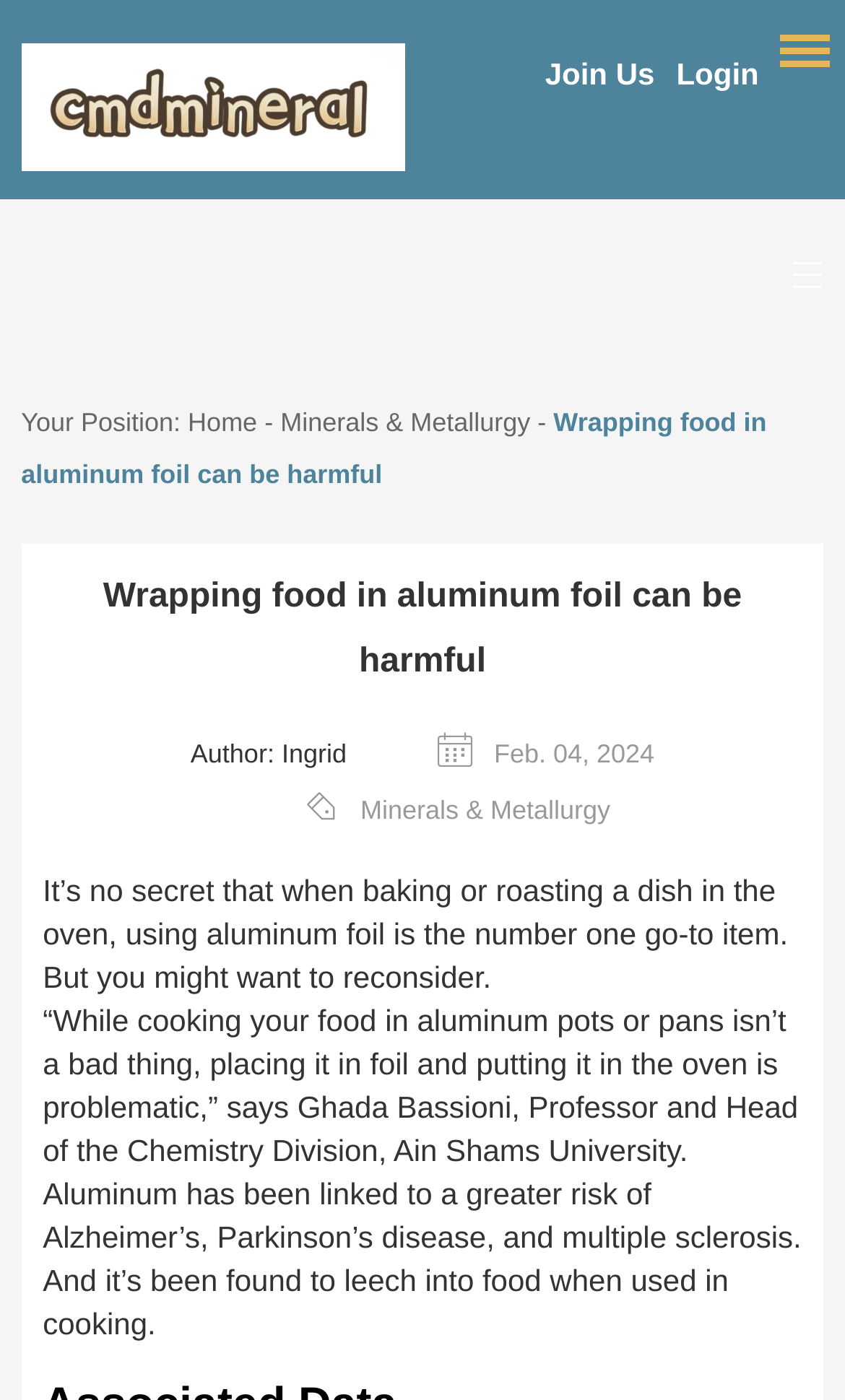What is the category of this article?
Provide a one-word or short-phrase answer based on the image.

Minerals & Metallurgy